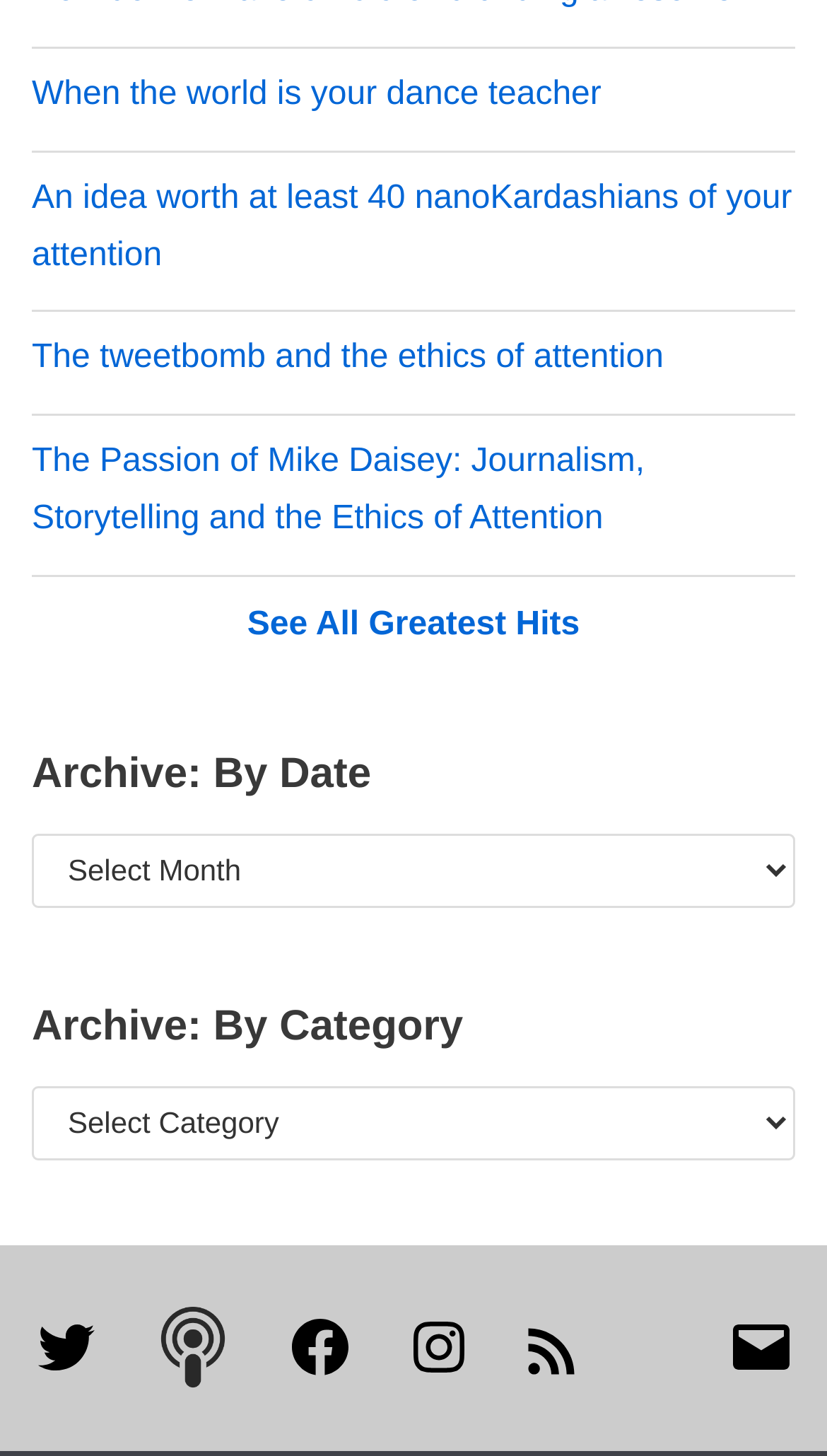Please find the bounding box coordinates of the element that you should click to achieve the following instruction: "Select an archive by date". The coordinates should be presented as four float numbers between 0 and 1: [left, top, right, bottom].

[0.038, 0.572, 0.962, 0.623]